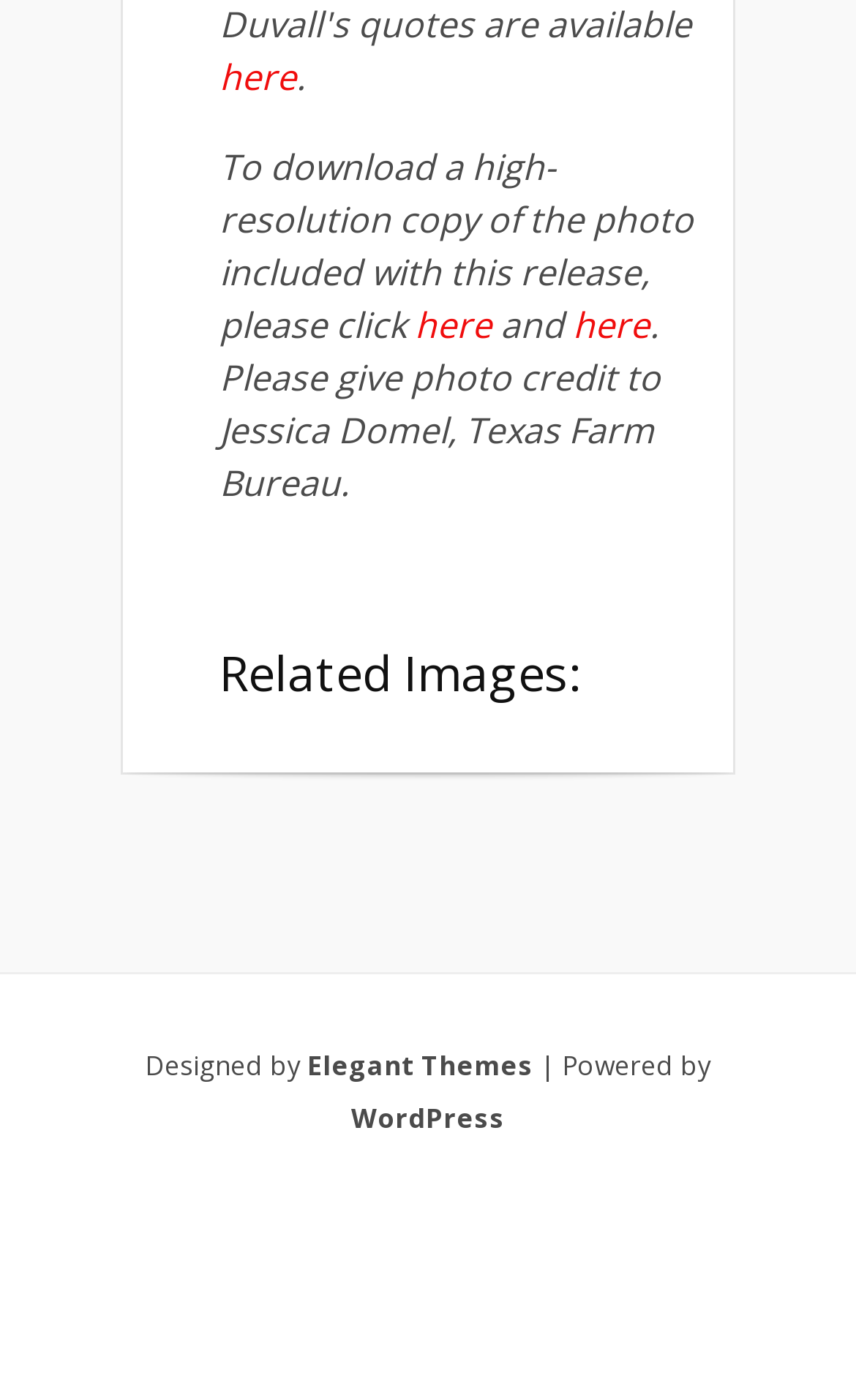How many links are there in the webpage?
From the image, provide a succinct answer in one word or a short phrase.

4